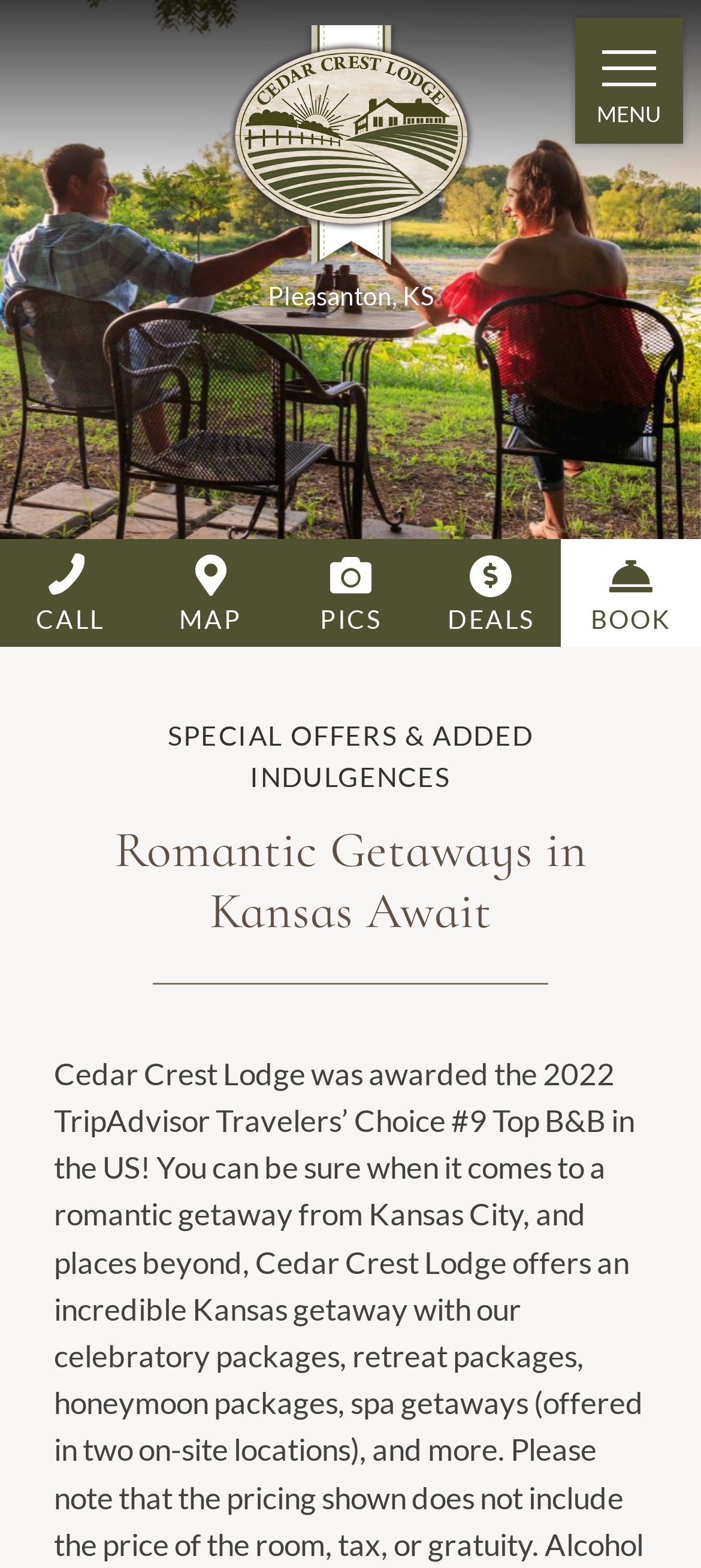Identify the bounding box coordinates for the UI element mentioned here: "Cedar Crest Lodge". Provide the coordinates as four float values between 0 and 1, i.e., [left, top, right, bottom].

[0.314, 0.016, 0.686, 0.176]